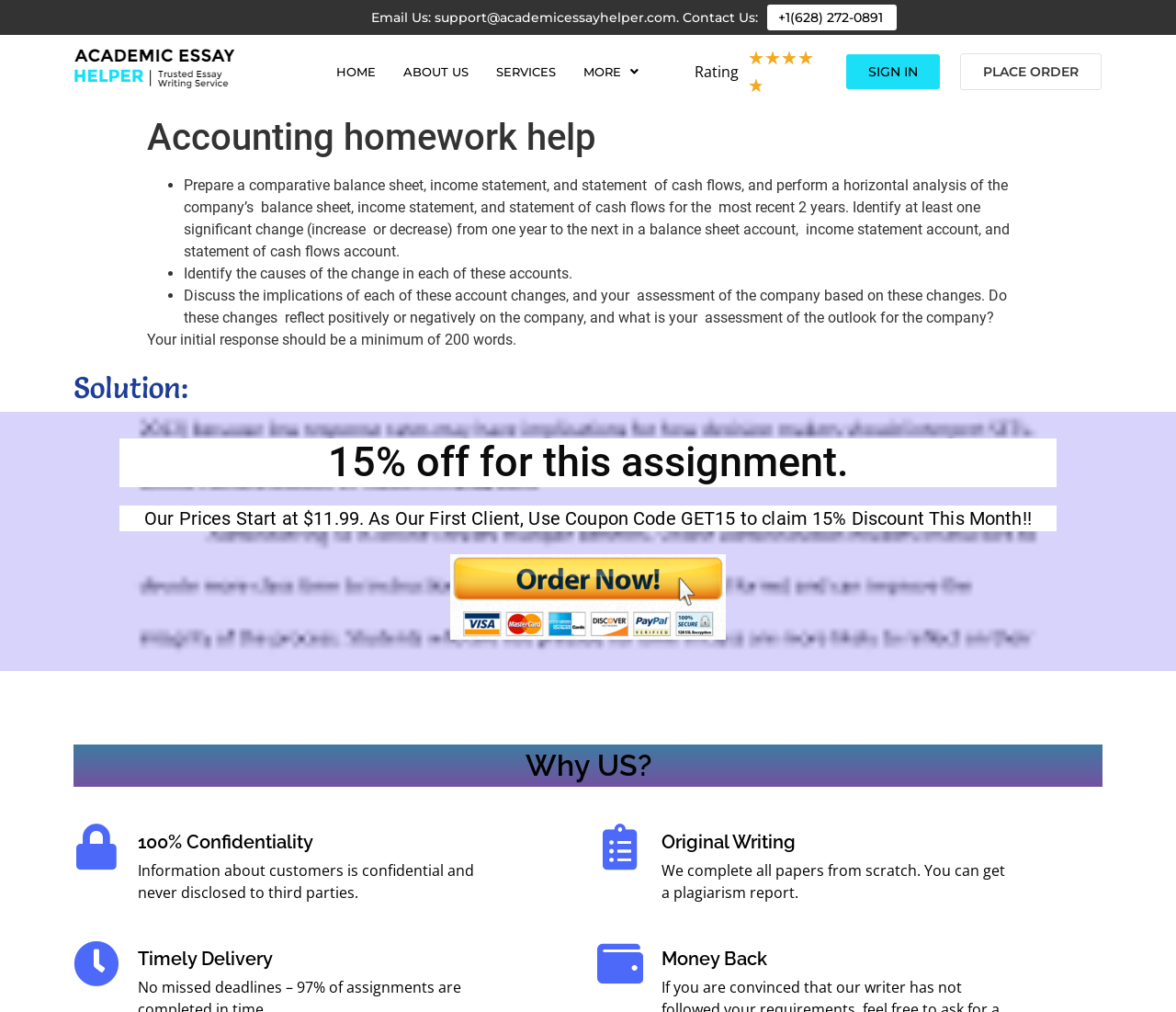What is the guarantee of the Academic Essay Helper regarding confidentiality?
From the image, respond with a single word or phrase.

100% Confidentiality